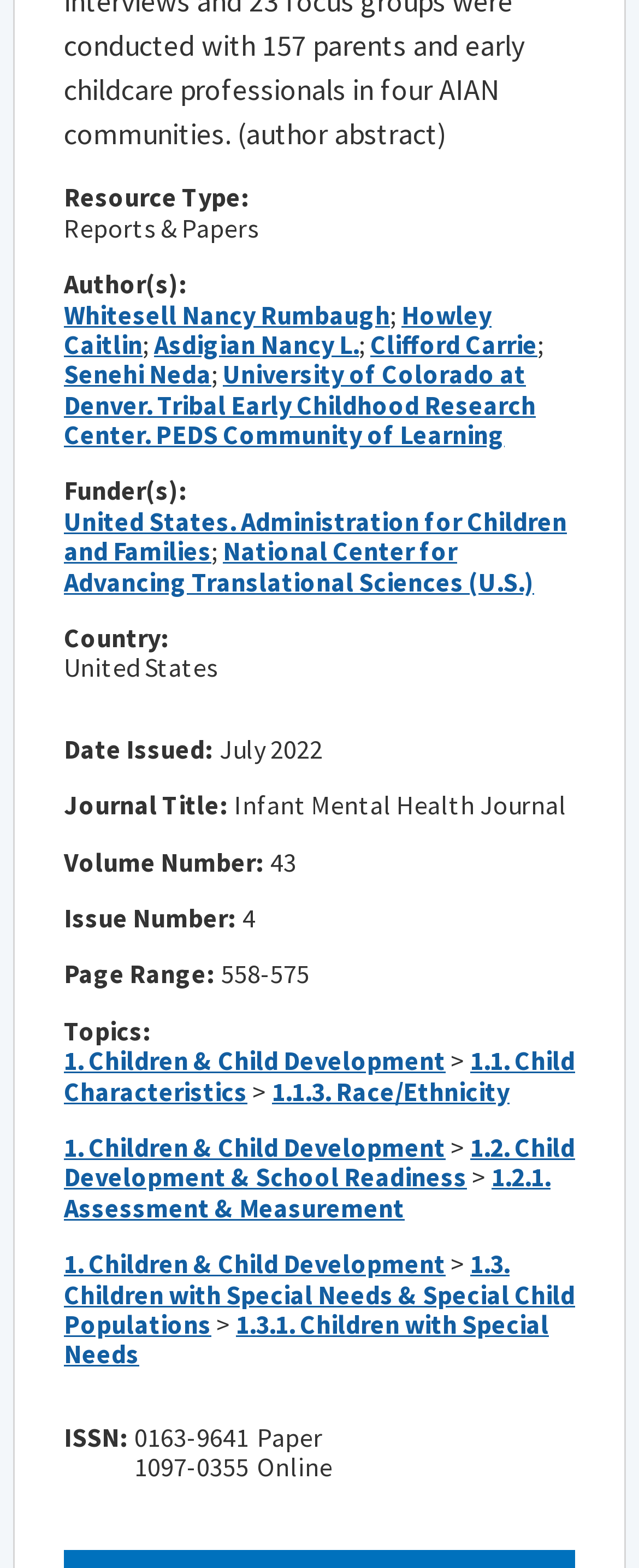Bounding box coordinates are specified in the format (top-left x, top-left y, bottom-right x, bottom-right y). All values are floating point numbers bounded between 0 and 1. Please provide the bounding box coordinate of the region this sentence describes: Whitesell Nancy Rumbaugh

[0.1, 0.19, 0.61, 0.211]